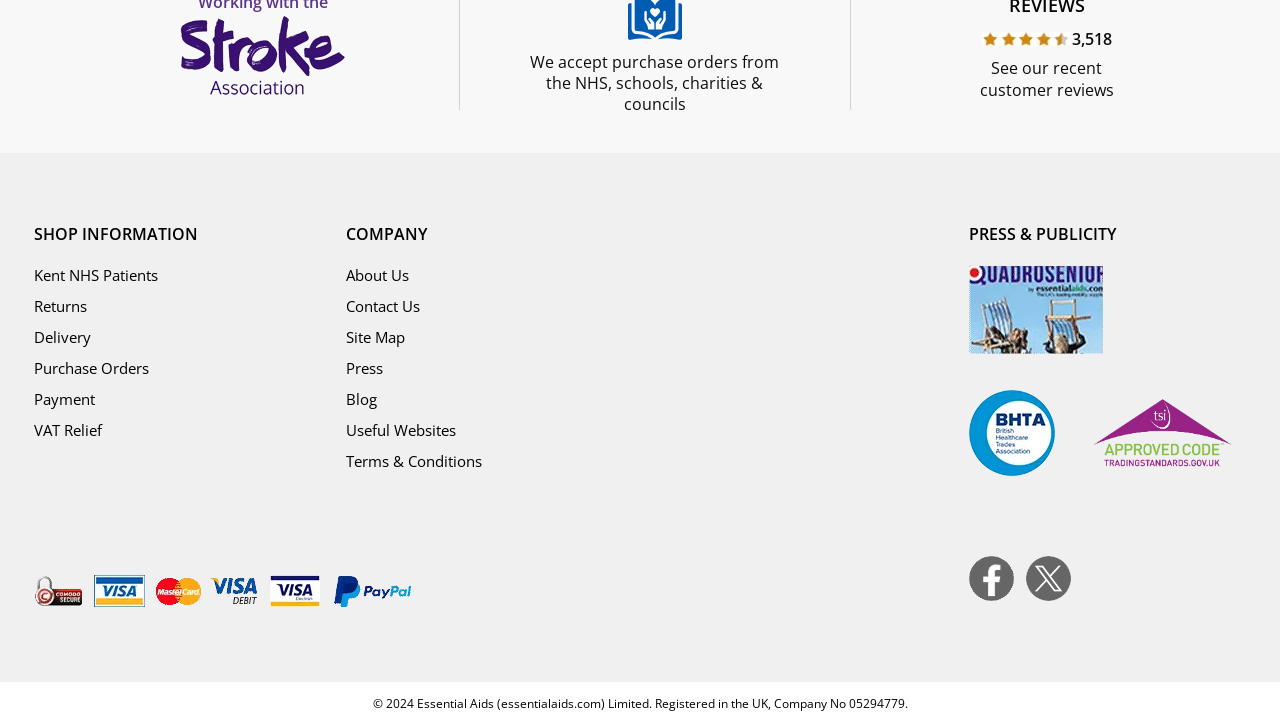How many customer reviews are there?
Provide an in-depth and detailed answer to the question.

I found the answer by looking at the StaticText element with the text '3,518' which is located at the top of the page, indicating the number of customer reviews.